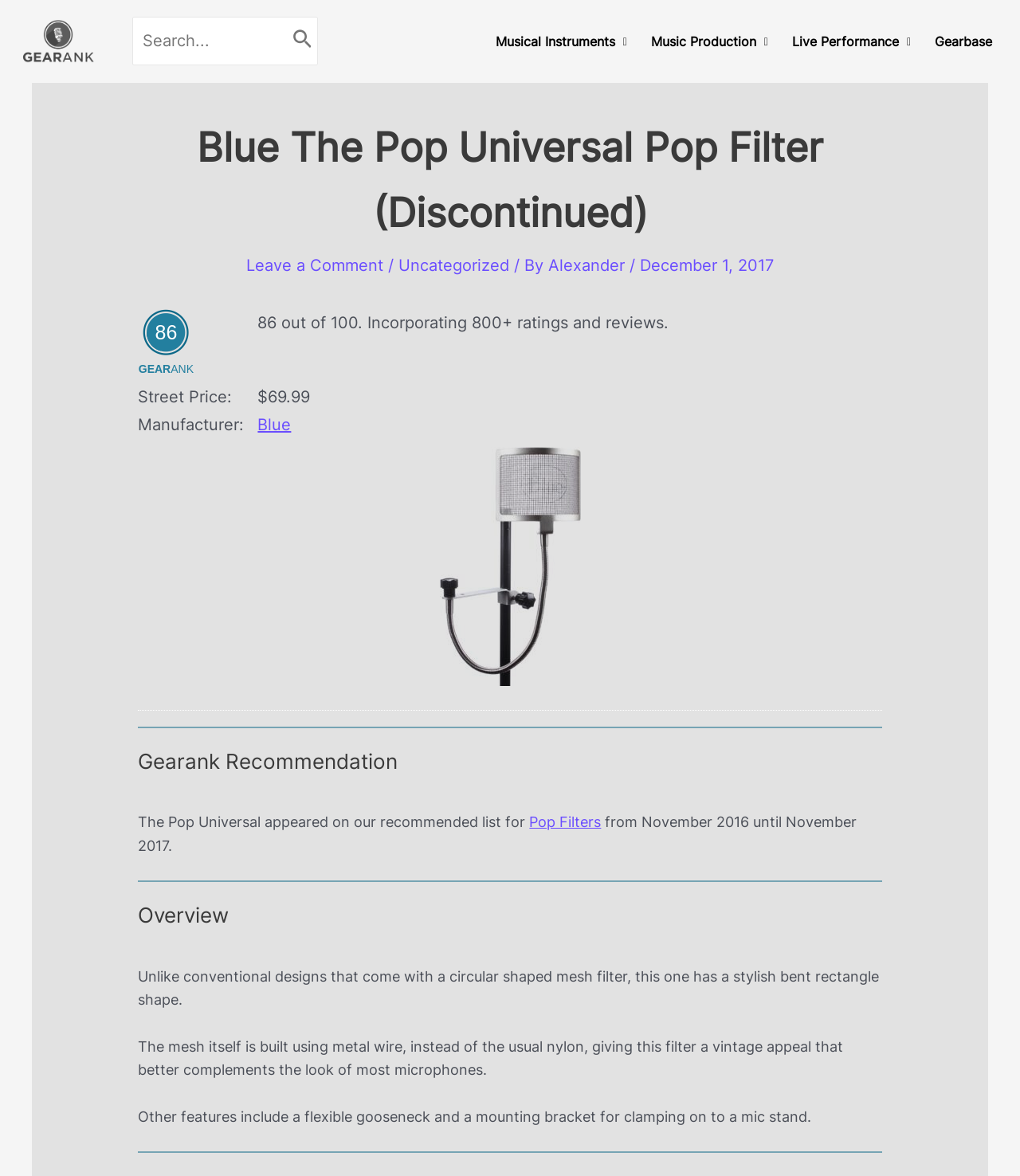Find the bounding box of the web element that fits this description: "Gearbase".

[0.905, 0.02, 0.984, 0.051]